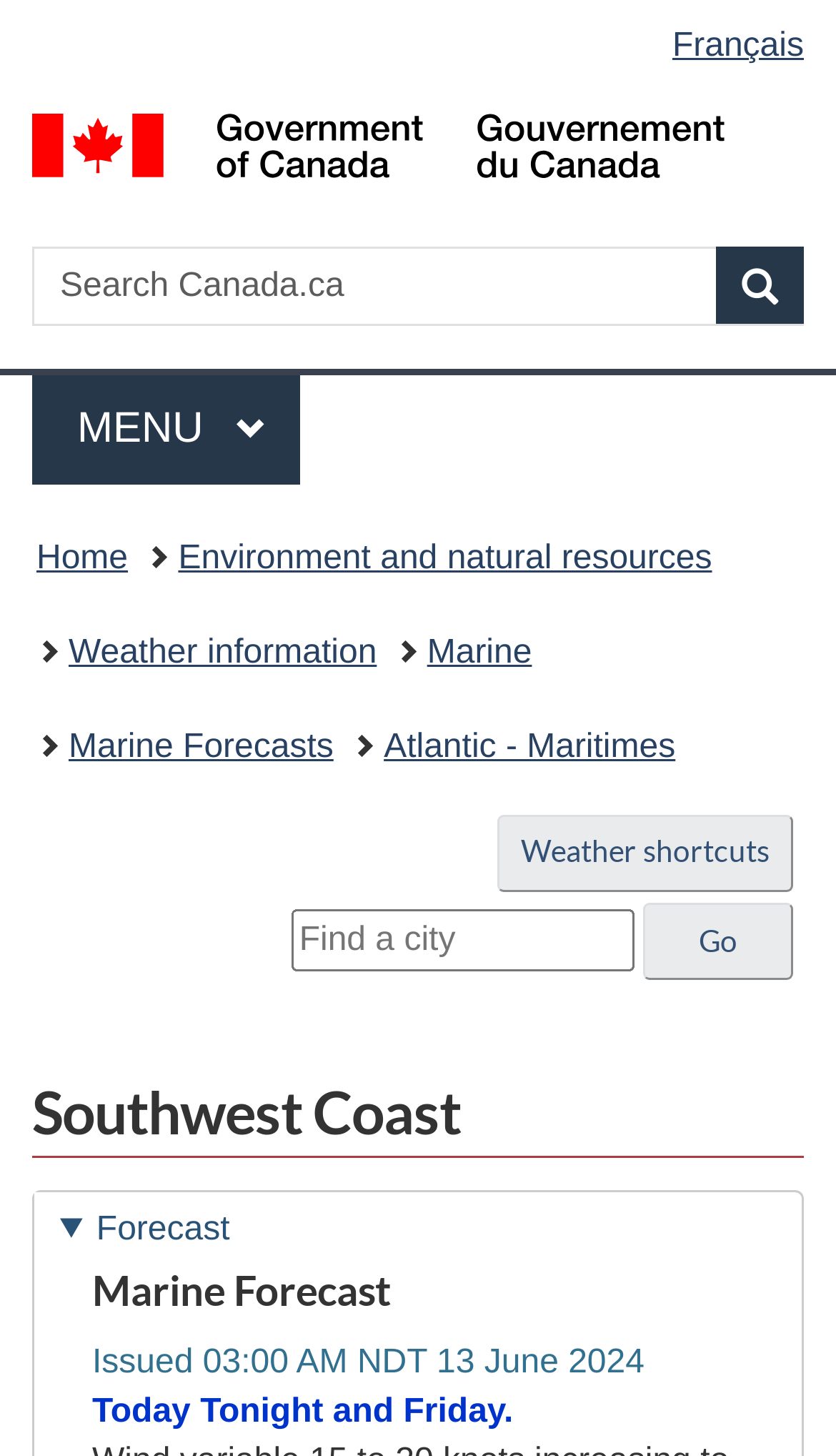Determine the bounding box coordinates of the clickable area required to perform the following instruction: "Switch to basic HTML version". The coordinates should be represented as four float numbers between 0 and 1: [left, top, right, bottom].

[0.5, 0.015, 0.526, 0.029]